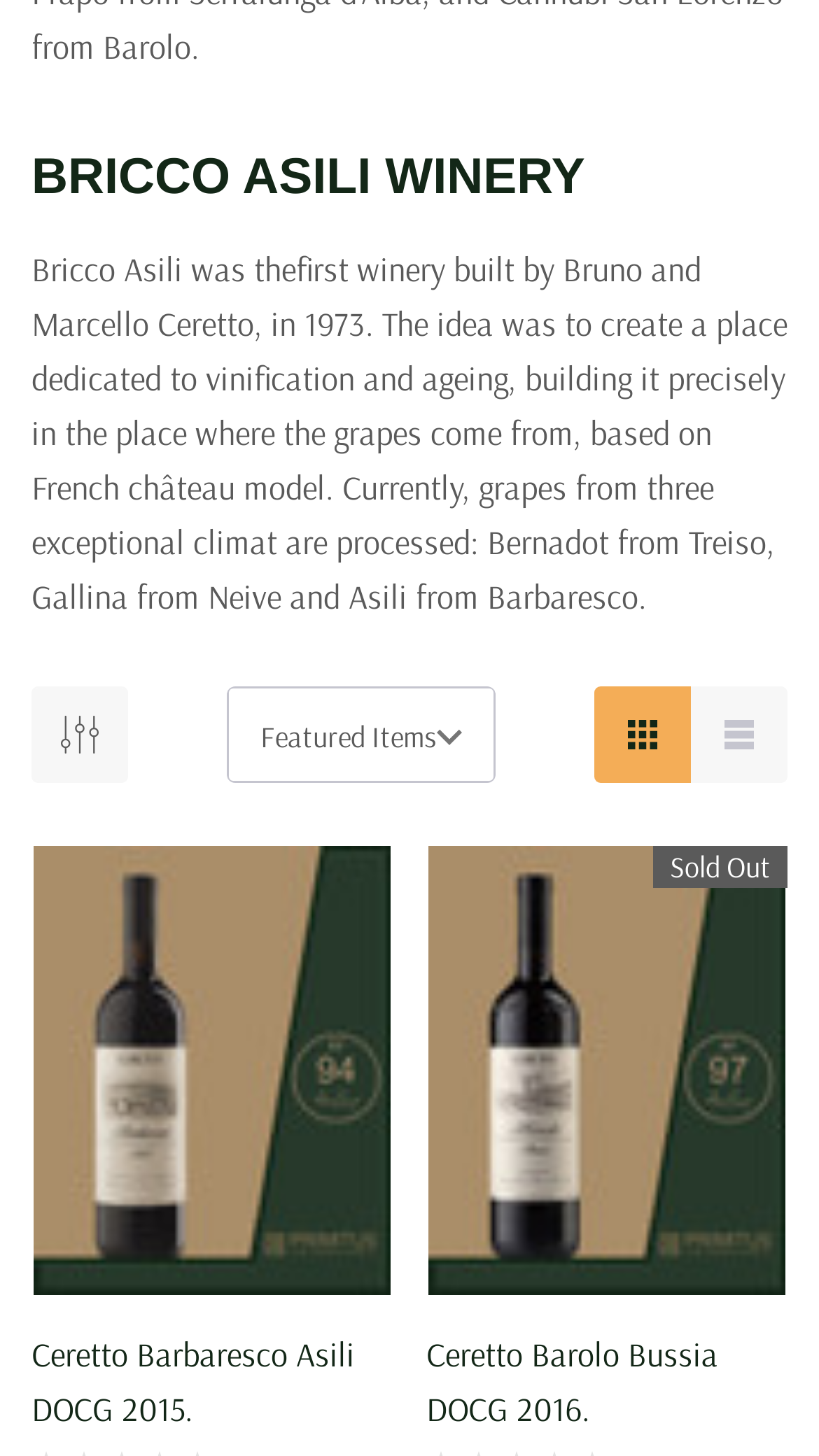Carefully observe the image and respond to the question with a detailed answer:
What is the name of the winery?

I read the text on the webpage and found that Bricco Asili was the first winery built by Bruno and Marcello Ceretto, in 1973.